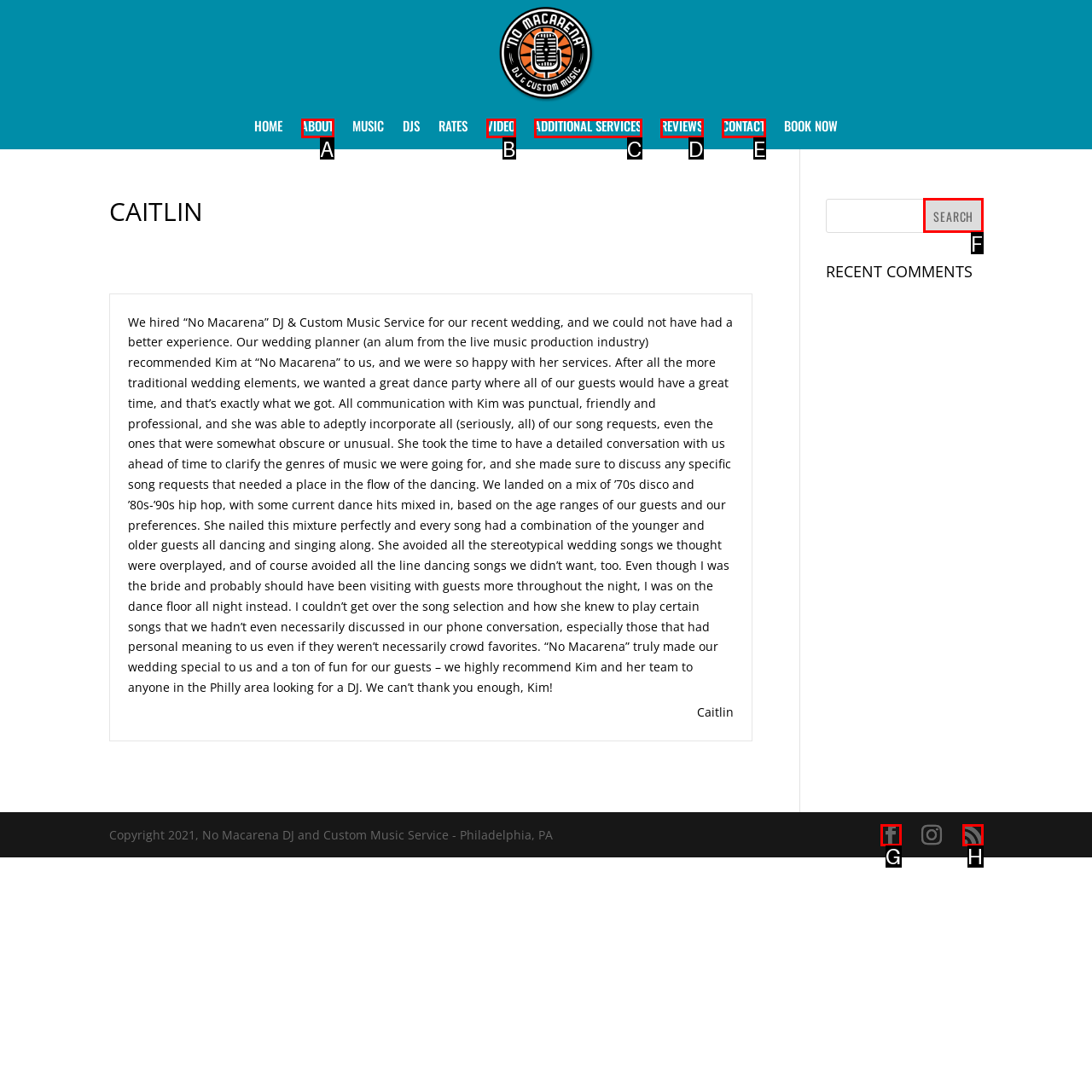Indicate the UI element to click to perform the task: Search for something. Reply with the letter corresponding to the chosen element.

F